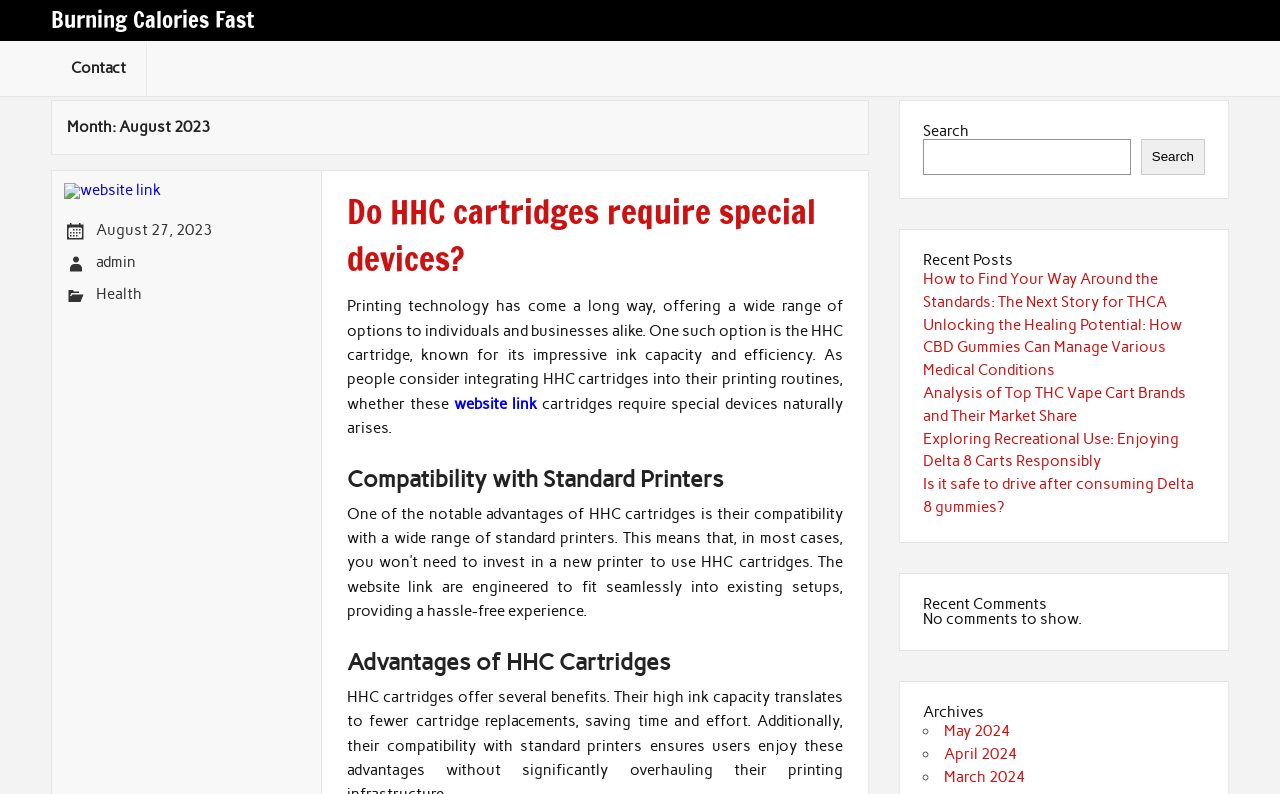How many recent posts are listed?
Using the screenshot, give a one-word or short phrase answer.

5